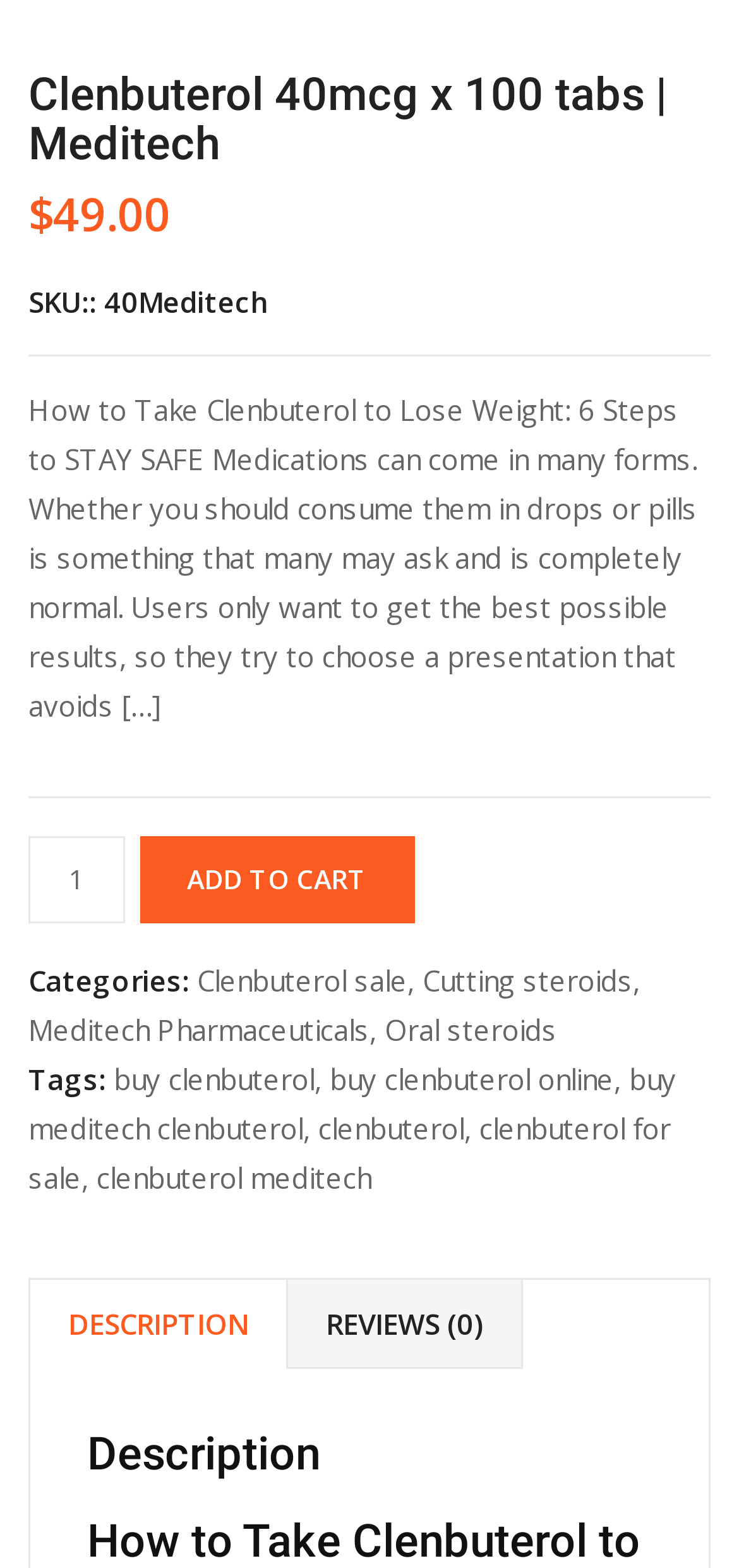Based on the image, please respond to the question with as much detail as possible:
What is the price of Clenbuterol 40mcg x 100 tabs?

The price of Clenbuterol 40mcg x 100 tabs is mentioned as $49.00, which is displayed next to the product name and SKU number.